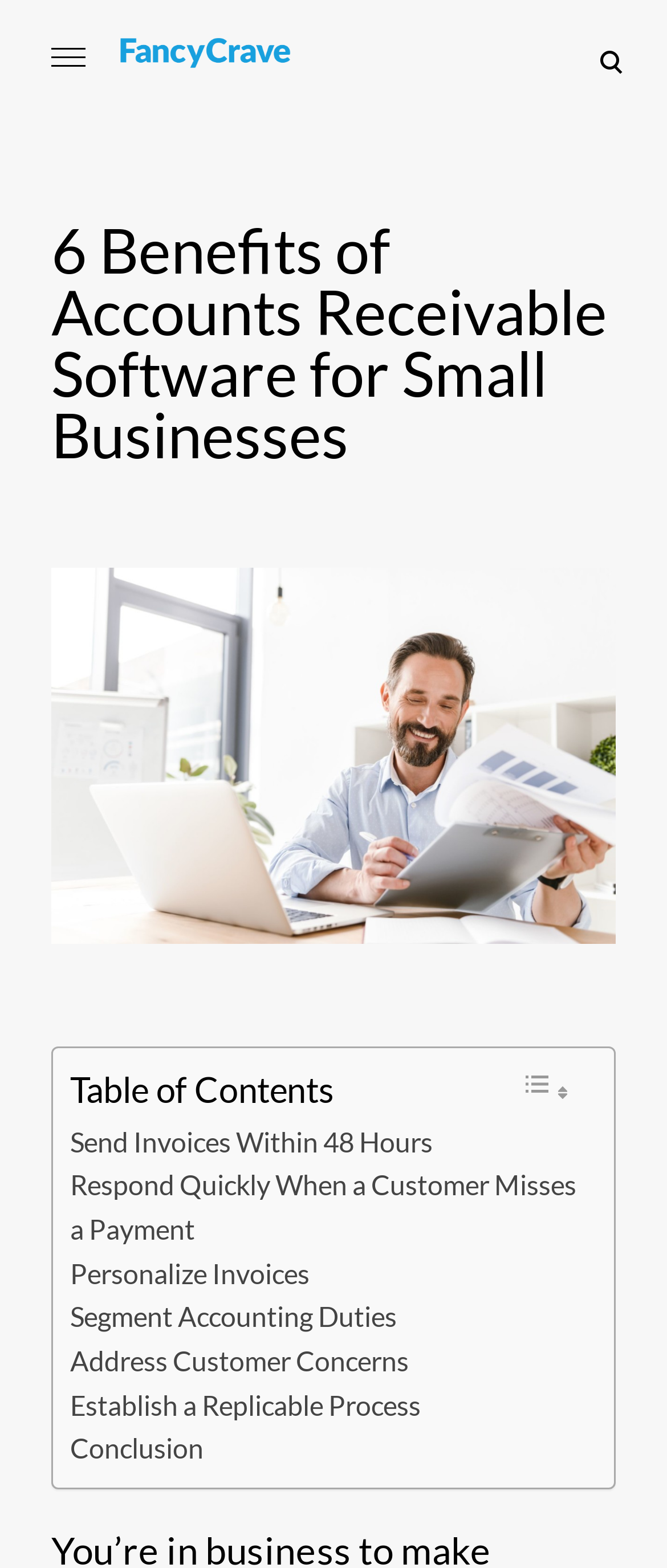Specify the bounding box coordinates of the area to click in order to execute this command: 'Click the Fancycrave official logo'. The coordinates should consist of four float numbers ranging from 0 to 1, and should be formatted as [left, top, right, bottom].

[0.179, 0.027, 0.436, 0.047]